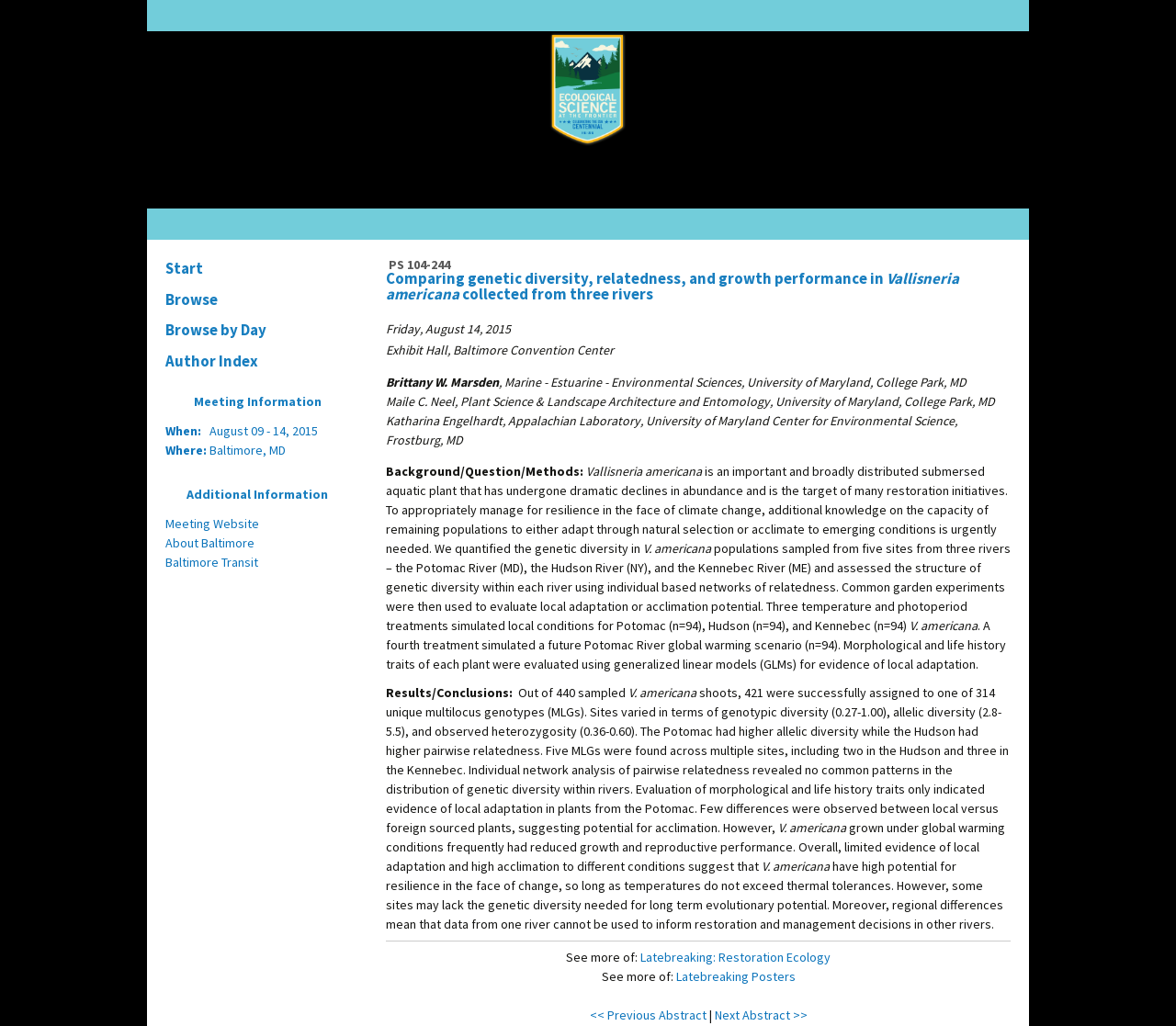Please find the bounding box coordinates of the element that you should click to achieve the following instruction: "Go to the 'Author Index'". The coordinates should be presented as four float numbers between 0 and 1: [left, top, right, bottom].

[0.133, 0.337, 0.305, 0.367]